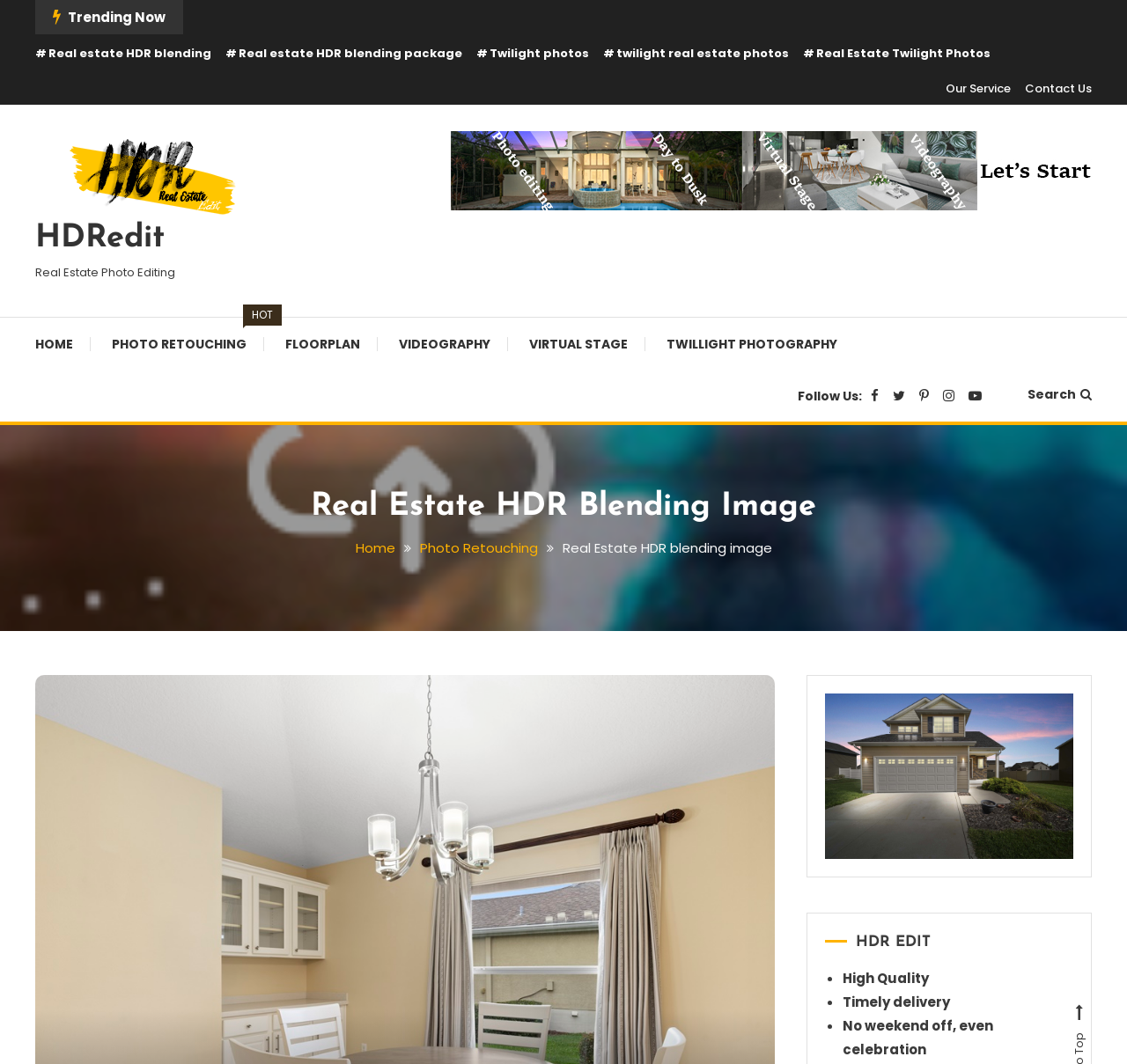Can you find the bounding box coordinates for the element to click on to achieve the instruction: "Search for something"?

[0.912, 0.363, 0.969, 0.379]